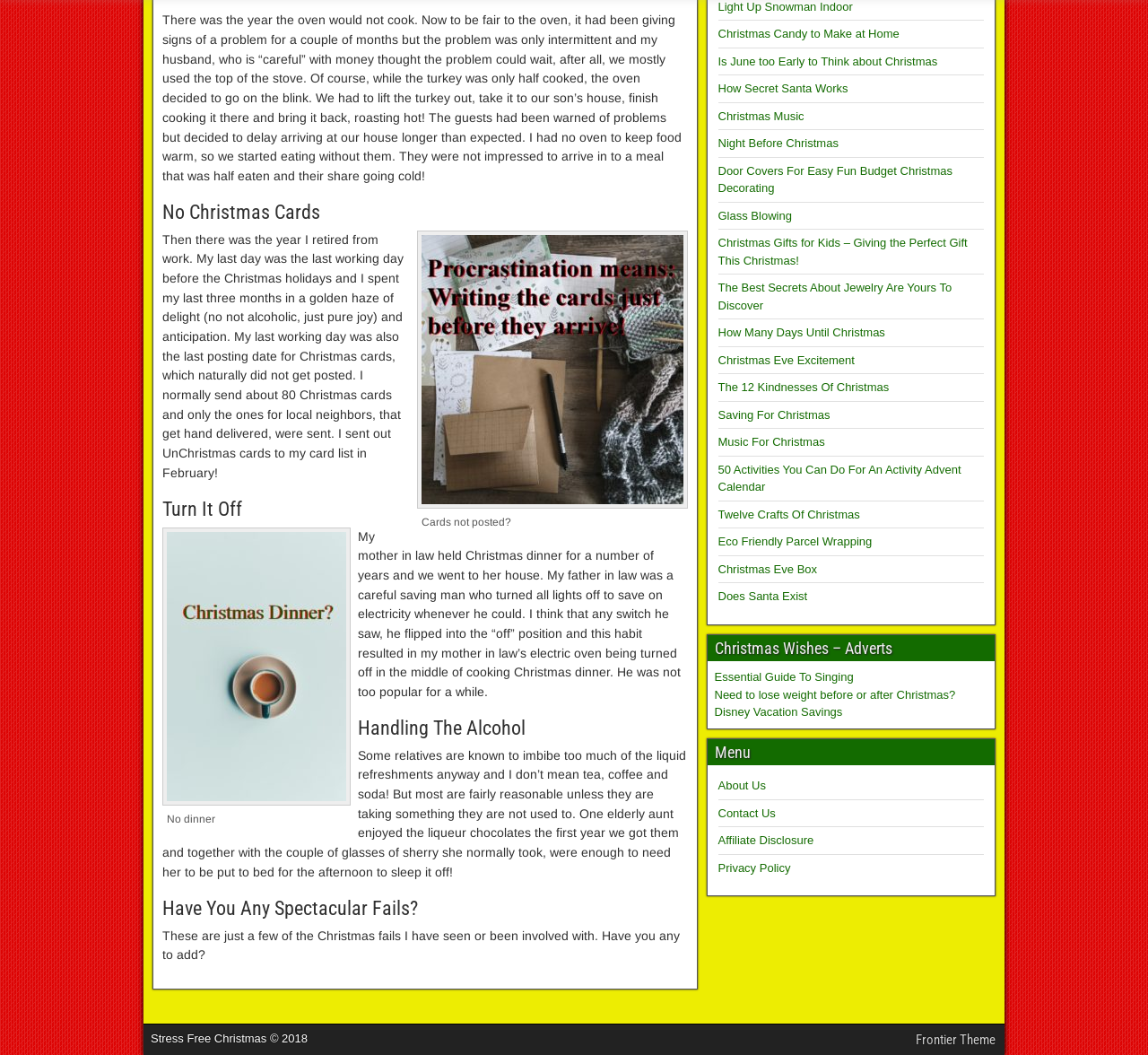What is the name of the website?
Kindly give a detailed and elaborate answer to the question.

The website's name is mentioned at the bottom of the page, along with the copyright year 2018. It is likely the title of the website, which is focused on providing resources and information for a stress-free Christmas.